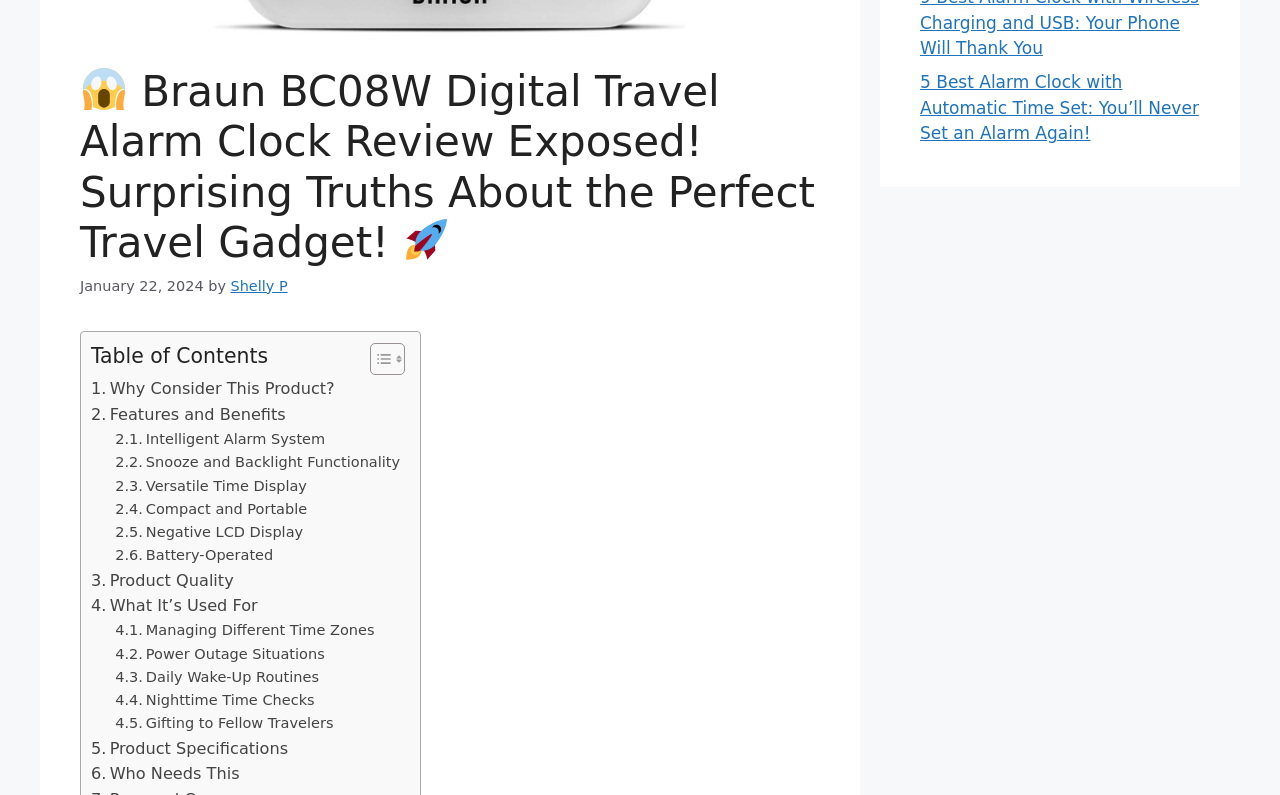Please provide the bounding box coordinates for the UI element as described: "What It’s Used For". The coordinates must be four floats between 0 and 1, represented as [left, top, right, bottom].

[0.071, 0.747, 0.201, 0.779]